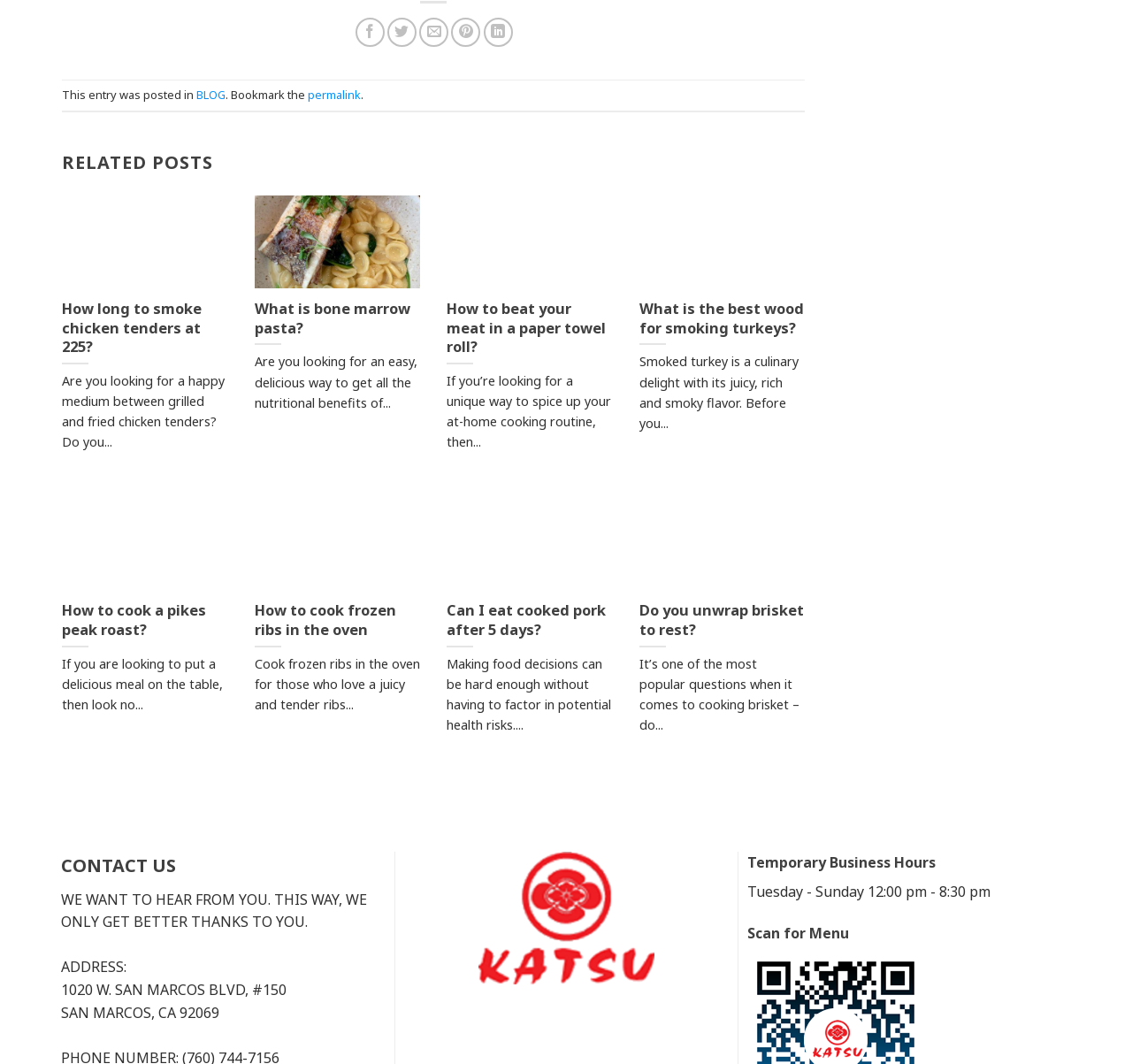Please find the bounding box coordinates of the element's region to be clicked to carry out this instruction: "Read related post about How long to smoke chicken tenders at 225".

[0.055, 0.184, 0.201, 0.443]